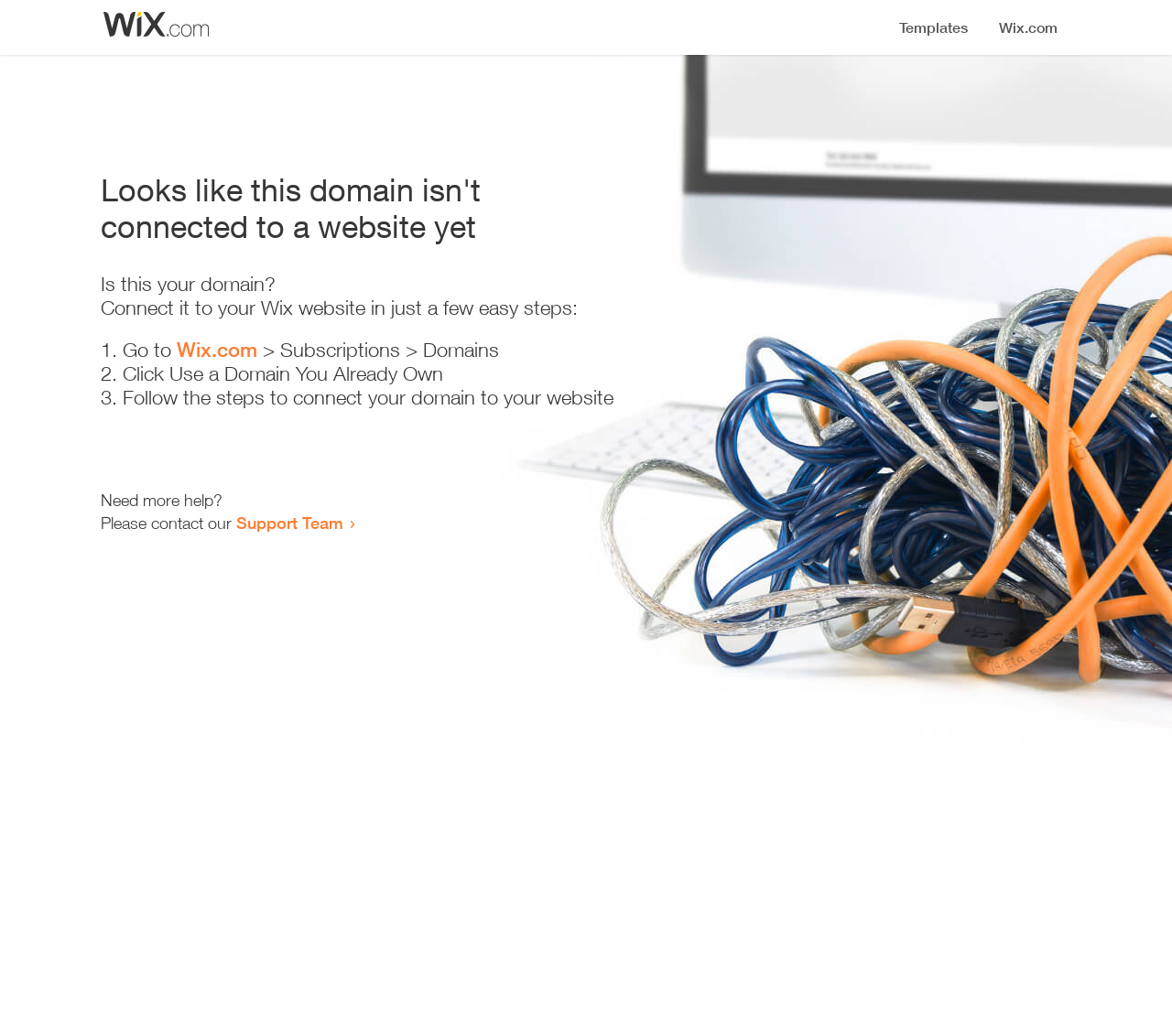Give a one-word or one-phrase response to the question:
Who can I contact for more help?

Support Team